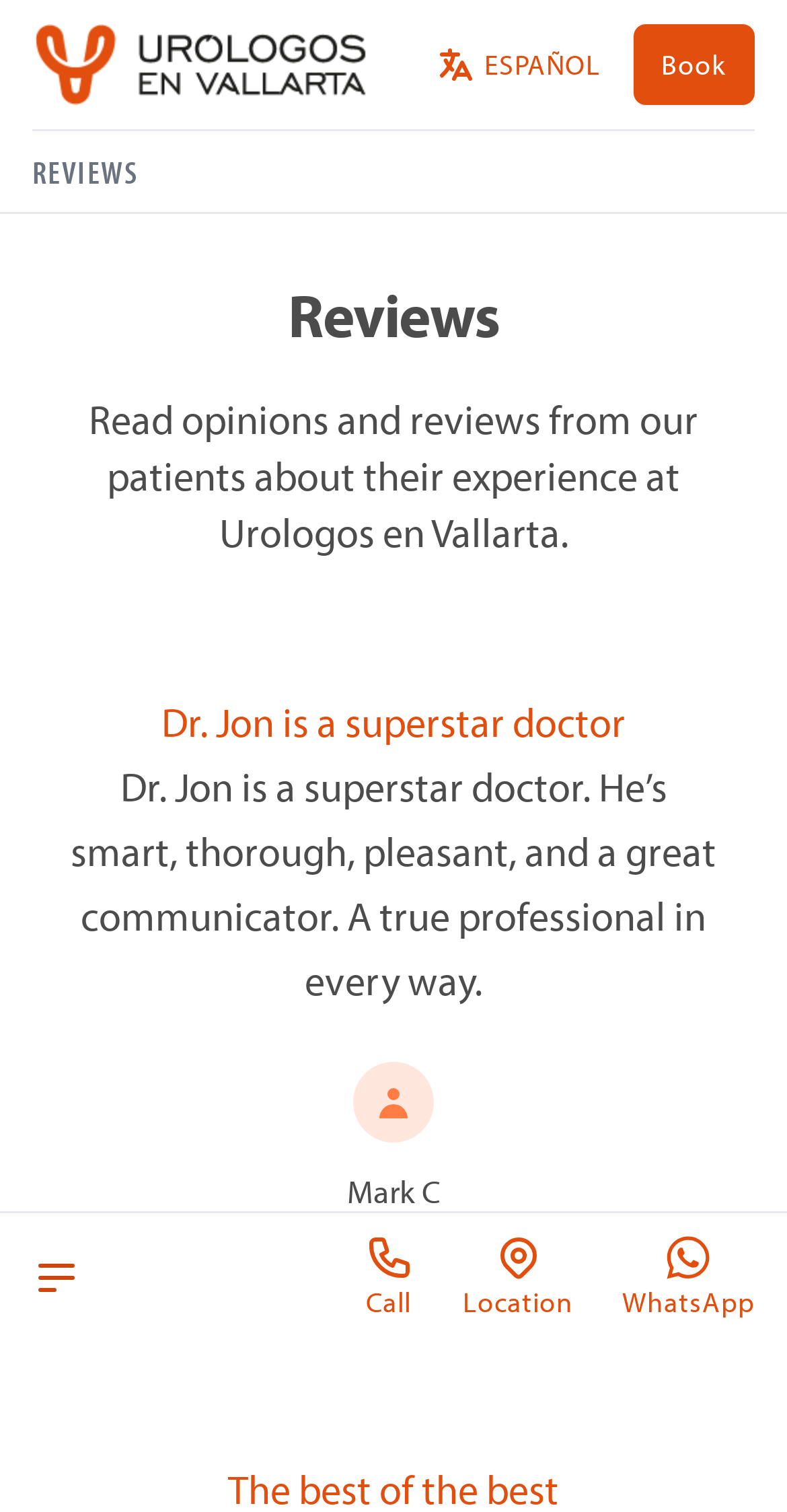What is the name of the doctor mentioned in the review?
Please ensure your answer is as detailed and informative as possible.

The answer can be found in the blockquote section of the webpage, where a review is quoted. The review starts with 'Dr. Jon is a superstar doctor' and is attributed to Mark C.